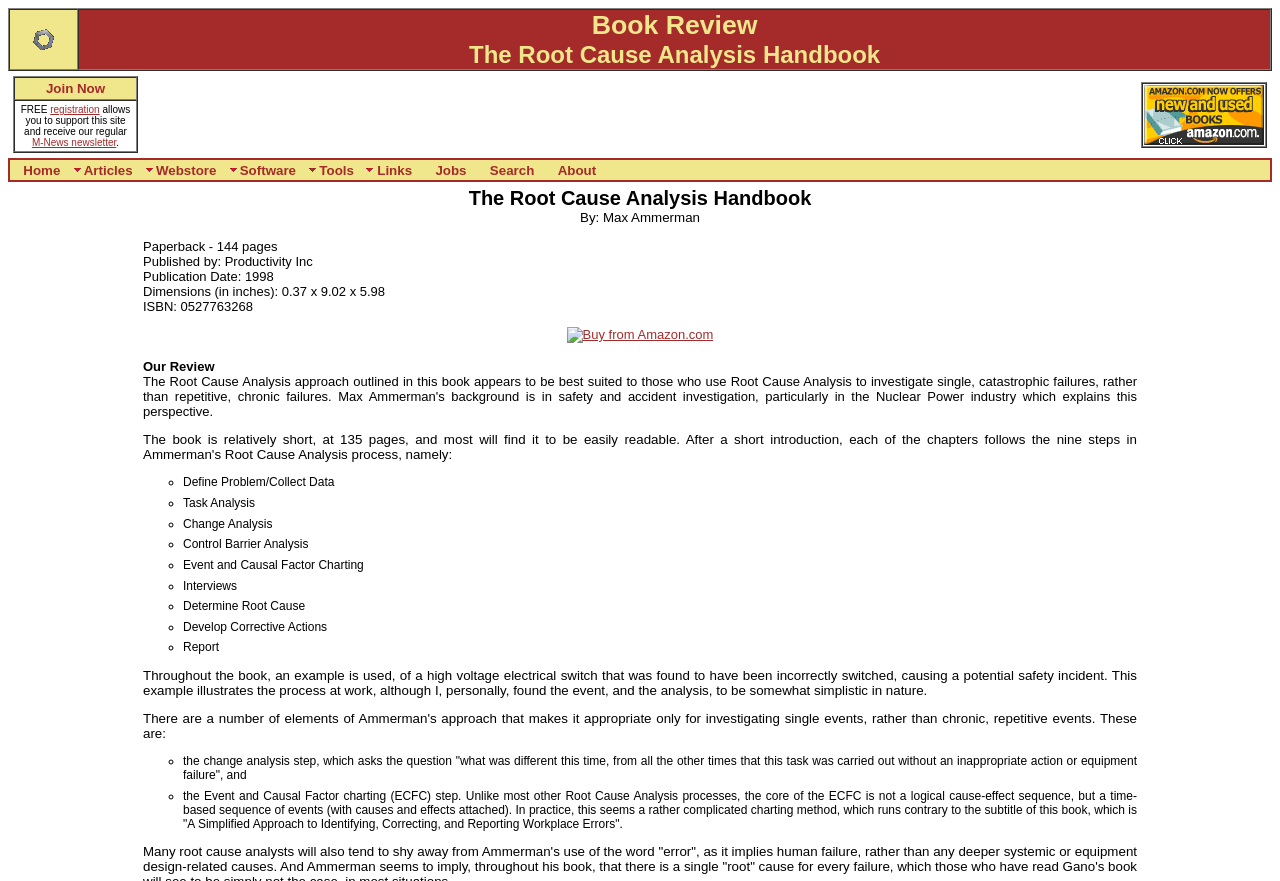Refer to the image and provide a thorough answer to this question:
What is the ISBN of the book?

I found the ISBN of the book by looking at the static text element with the content 'ISBN: 0527763268' located at the bounding box coordinates [0.112, 0.339, 0.198, 0.356].